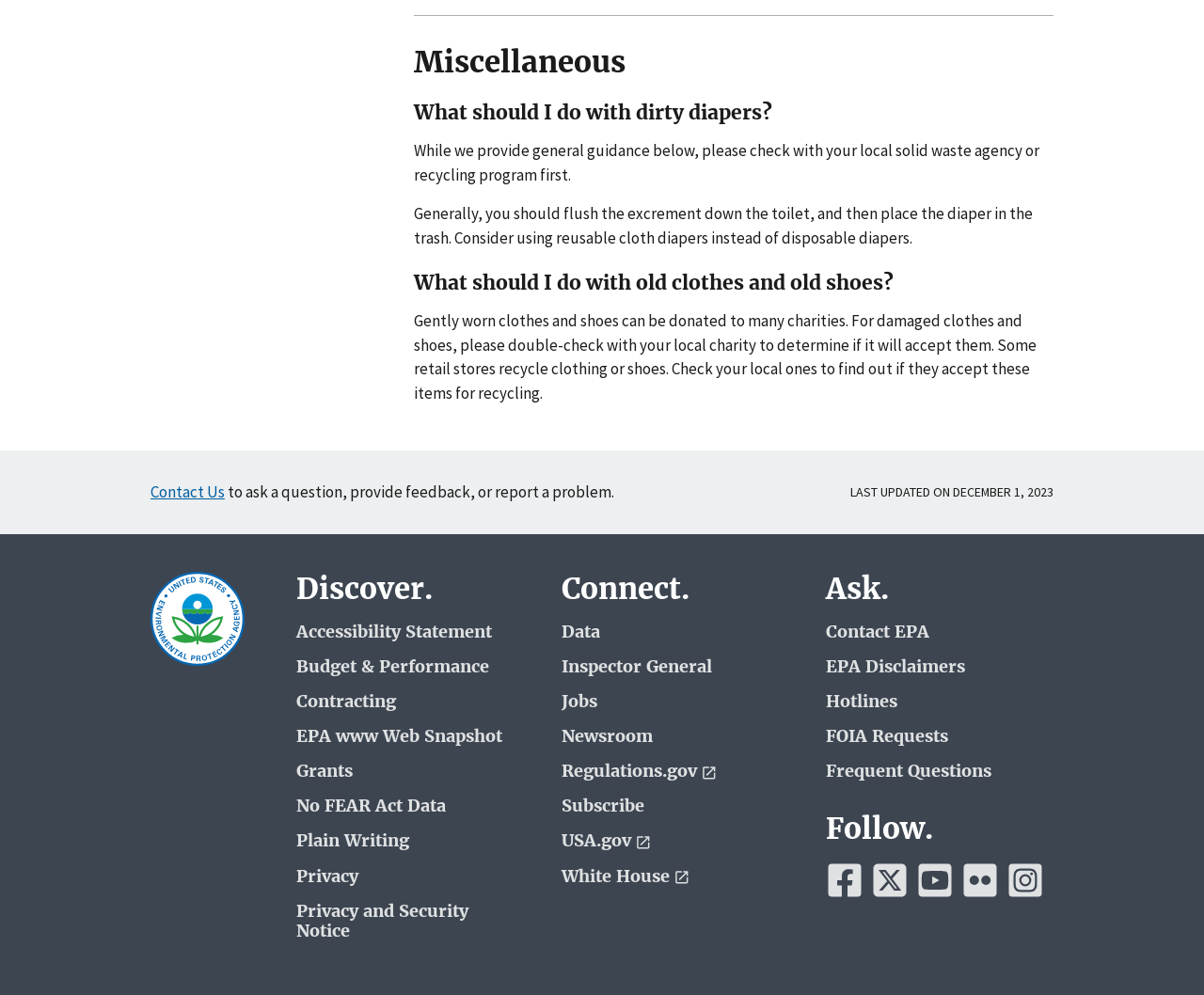Find the bounding box coordinates of the UI element according to this description: "USA.govExit EPA’s Website".

[0.466, 0.836, 0.655, 0.856]